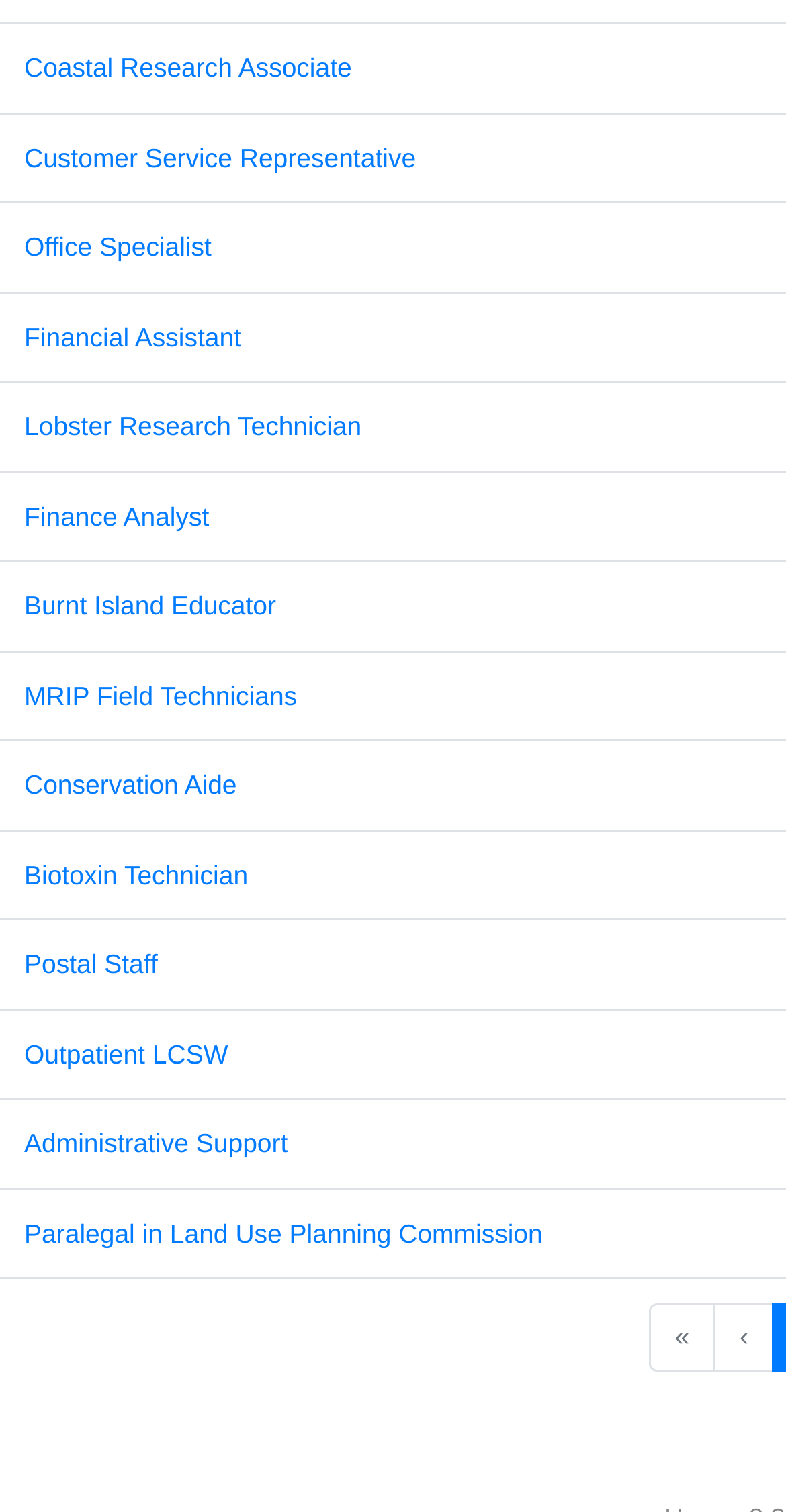What is the last job link on the page?
Using the image as a reference, deliver a detailed and thorough answer to the question.

I looked at the list of link elements and found that the last one is 'Paralegal in Land Use Planning Commission'.